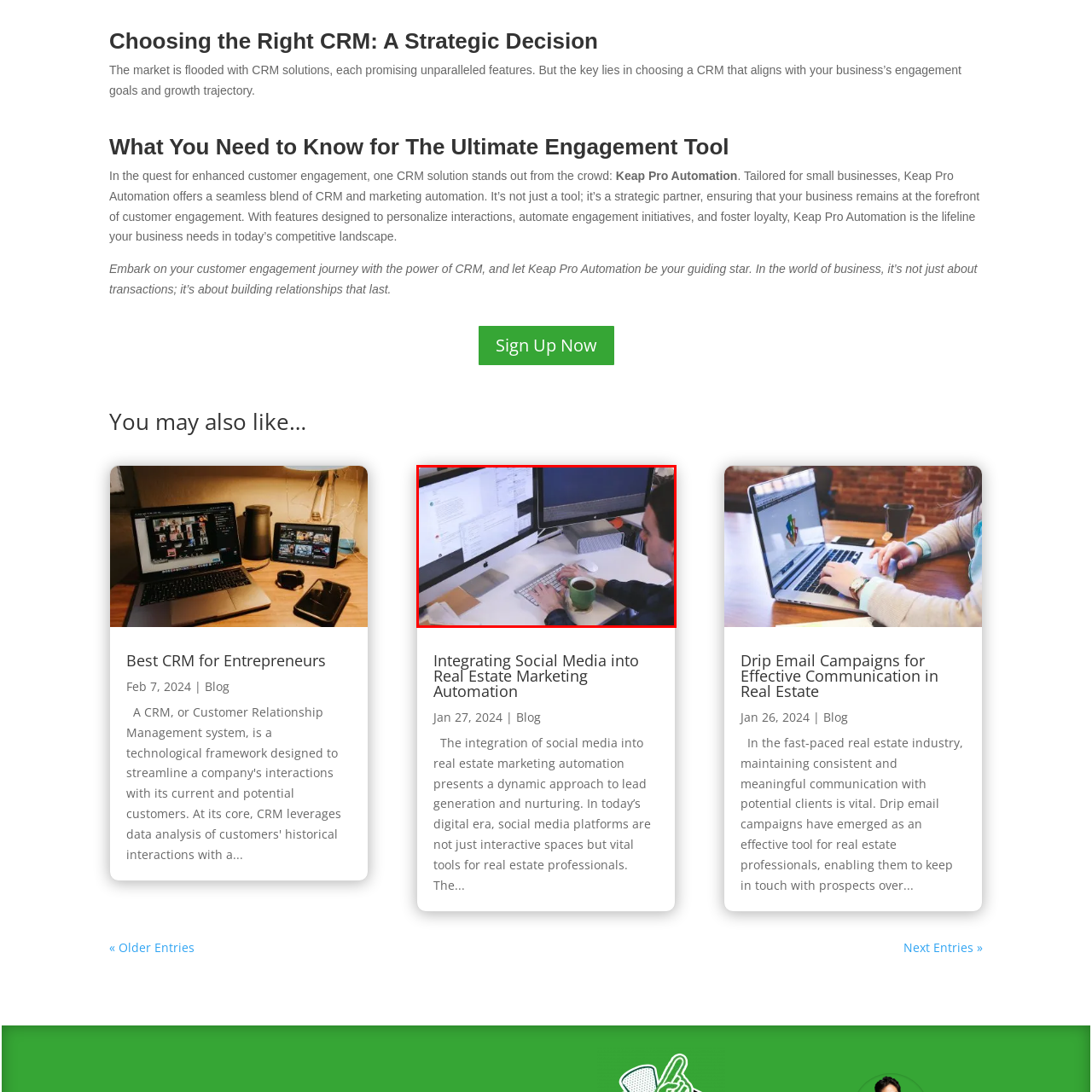How many monitors are on the desk?  
Concentrate on the image marked with the red box and respond with a detailed answer that is fully based on the content of the image.

The caption explicitly mentions a dual-monitor setup, which implies that there are two monitors on the desk, one displaying software applications and the other remaining blank.